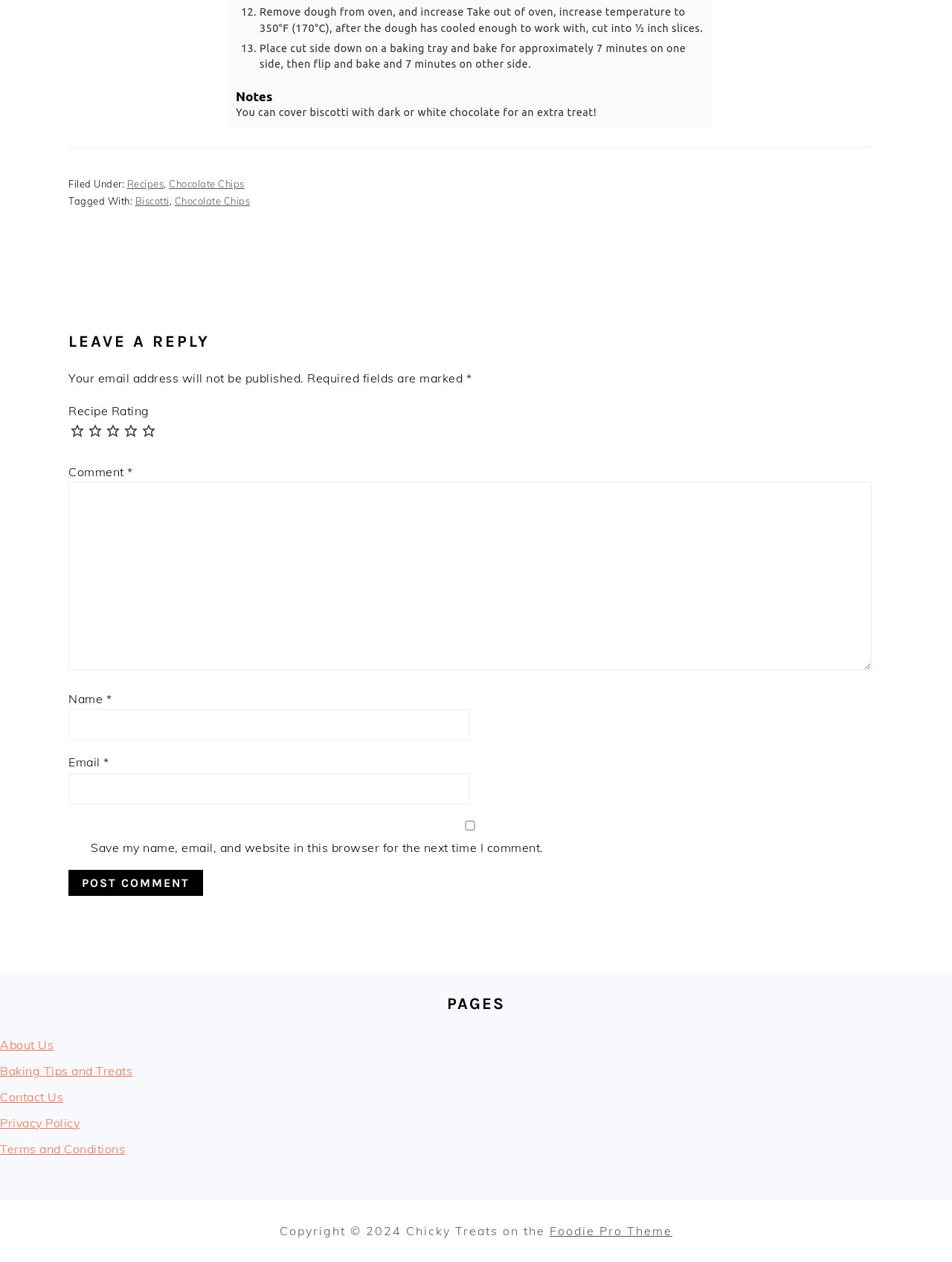Given the description "parent_node: Search for: name="s" placeholder="Search"", determine the bounding box of the corresponding UI element.

None